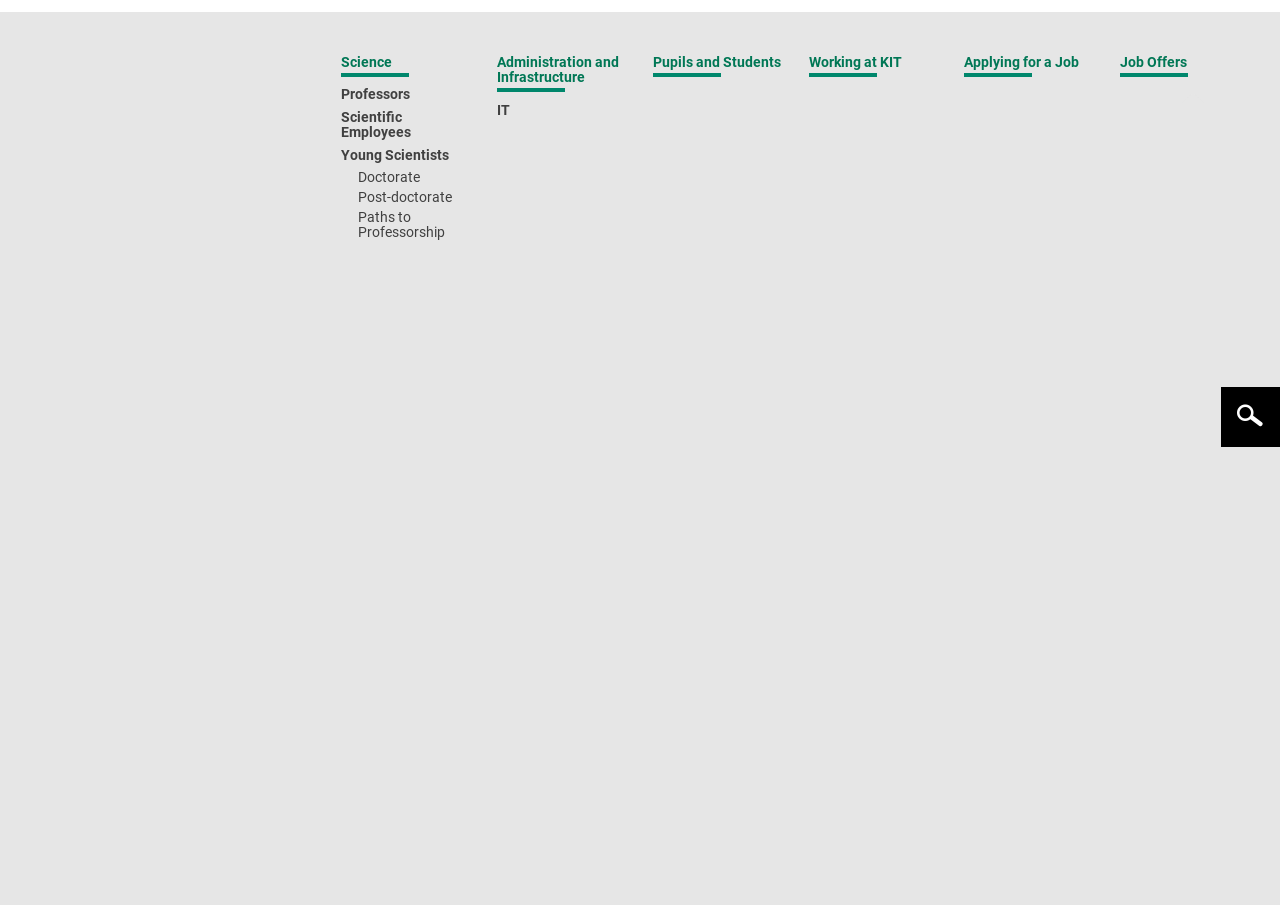Please determine and provide the text content of the webpage's heading.

Nanoscaled Tip Writes Artificial Cell Membranes